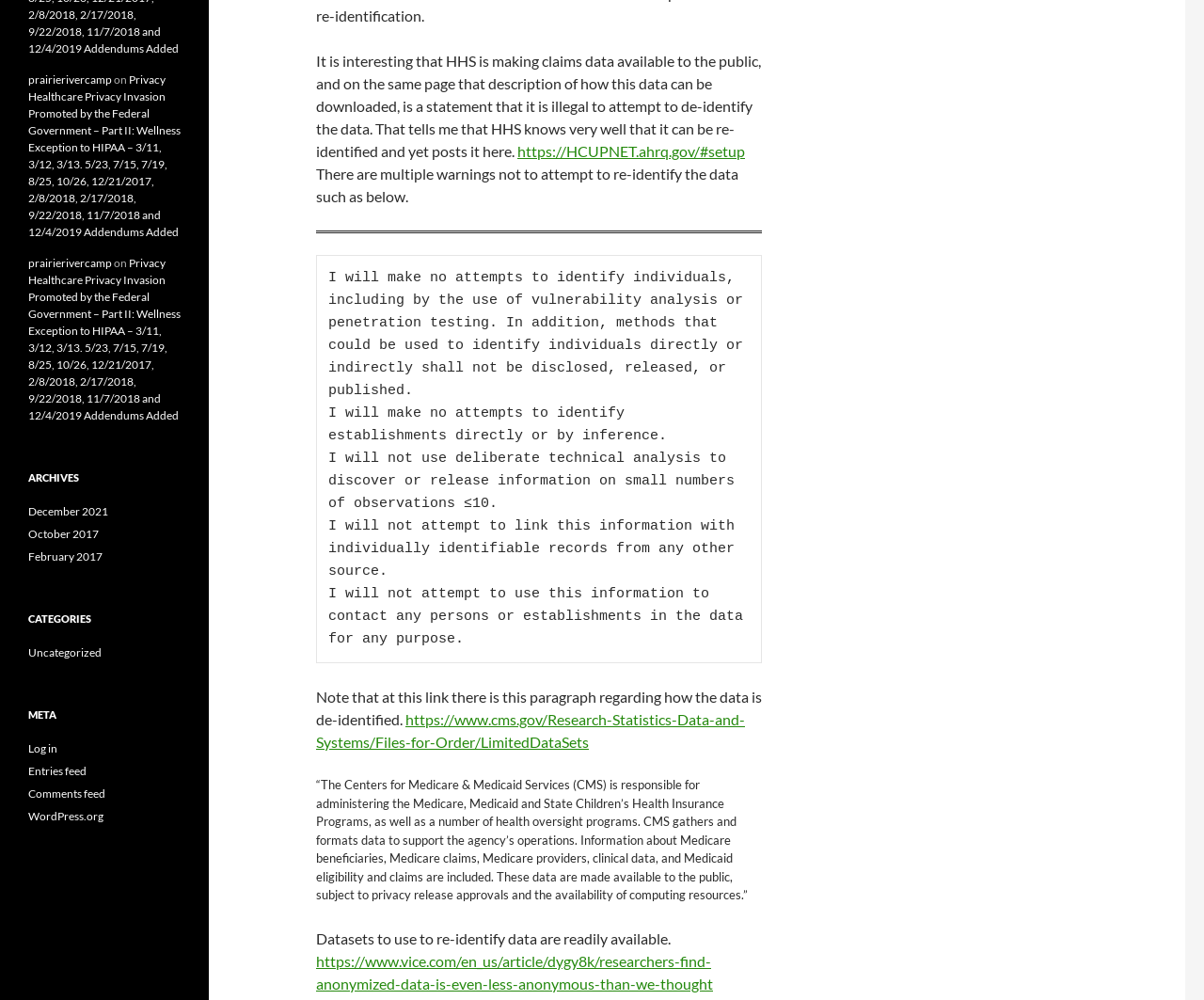Please specify the coordinates of the bounding box for the element that should be clicked to carry out this instruction: "Log in to the website". The coordinates must be four float numbers between 0 and 1, formatted as [left, top, right, bottom].

[0.023, 0.741, 0.048, 0.755]